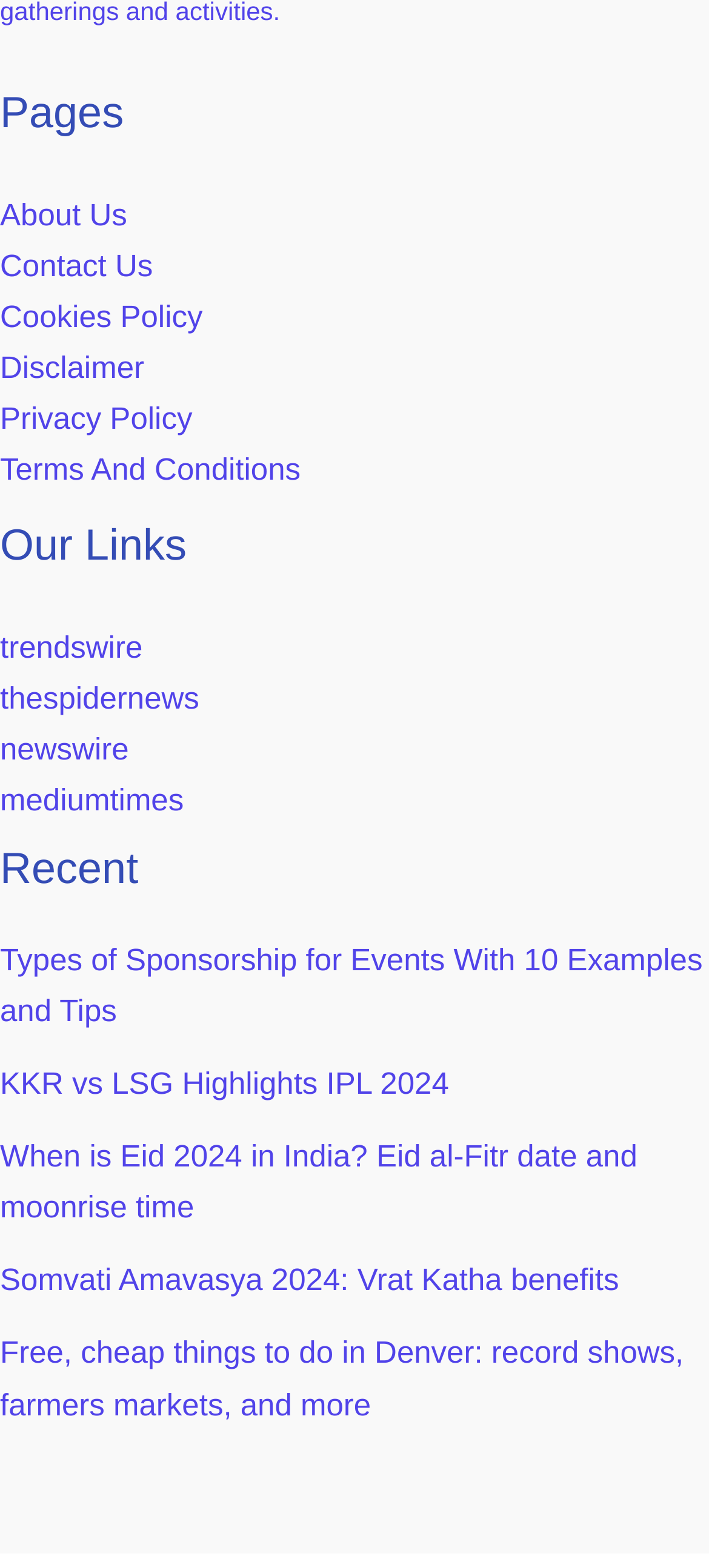Please give a one-word or short phrase response to the following question: 
How many recent articles are listed?

5